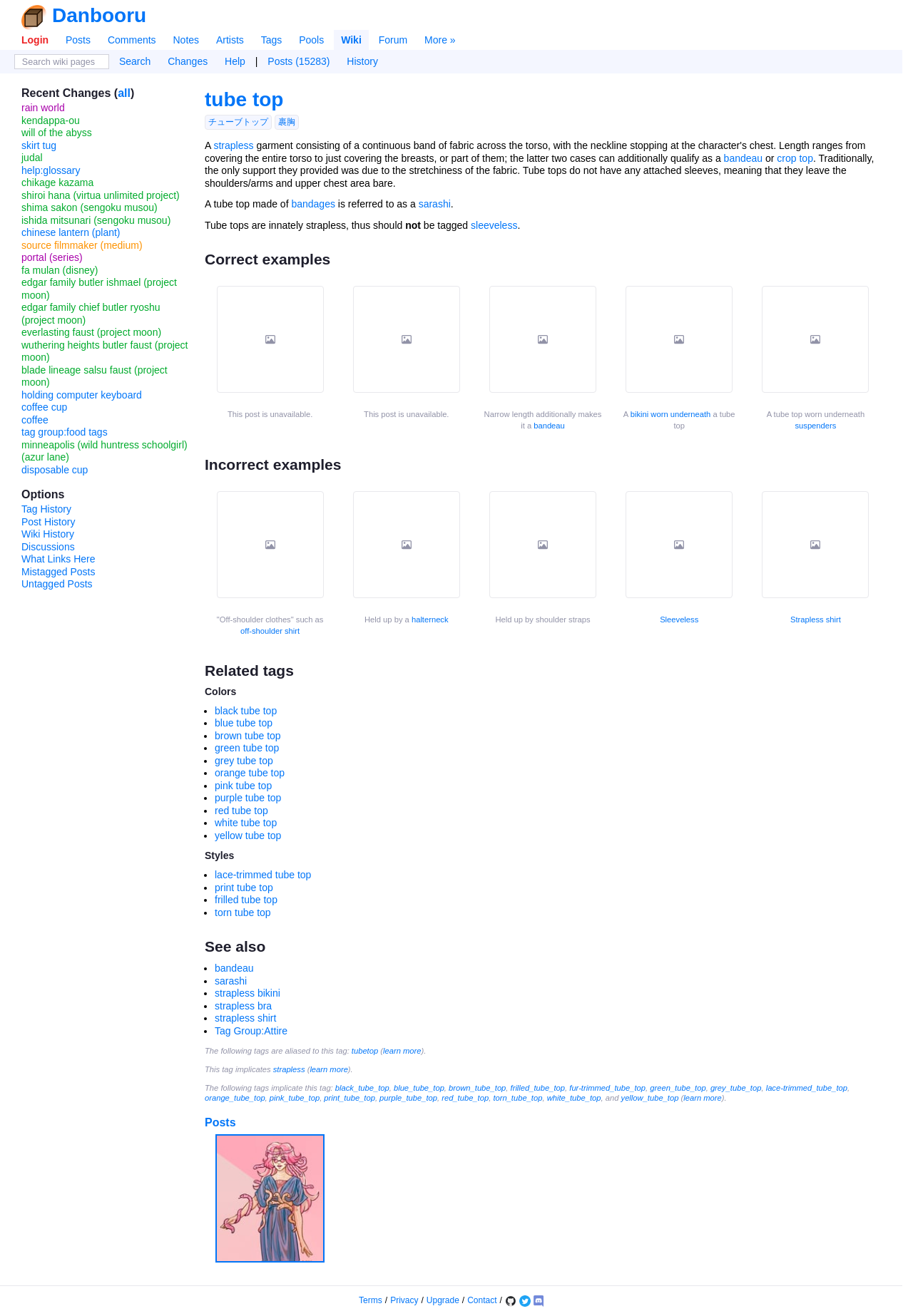Please determine the bounding box coordinates for the element that should be clicked to follow these instructions: "View recent changes".

[0.023, 0.064, 0.215, 0.077]